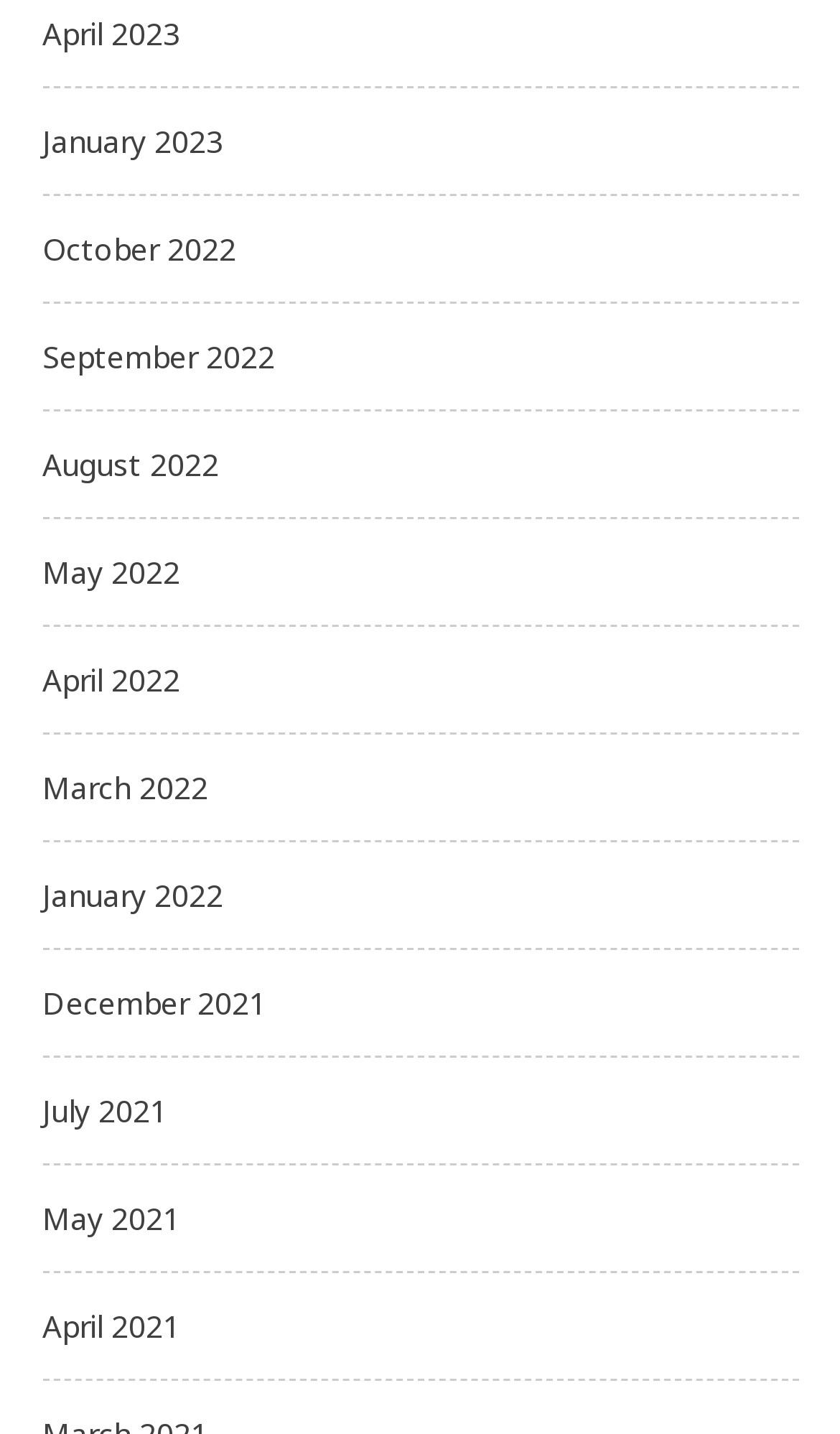Using the given element description, provide the bounding box coordinates (top-left x, top-left y, bottom-right x, bottom-right y) for the corresponding UI element in the screenshot: March 2022

[0.05, 0.535, 0.247, 0.563]